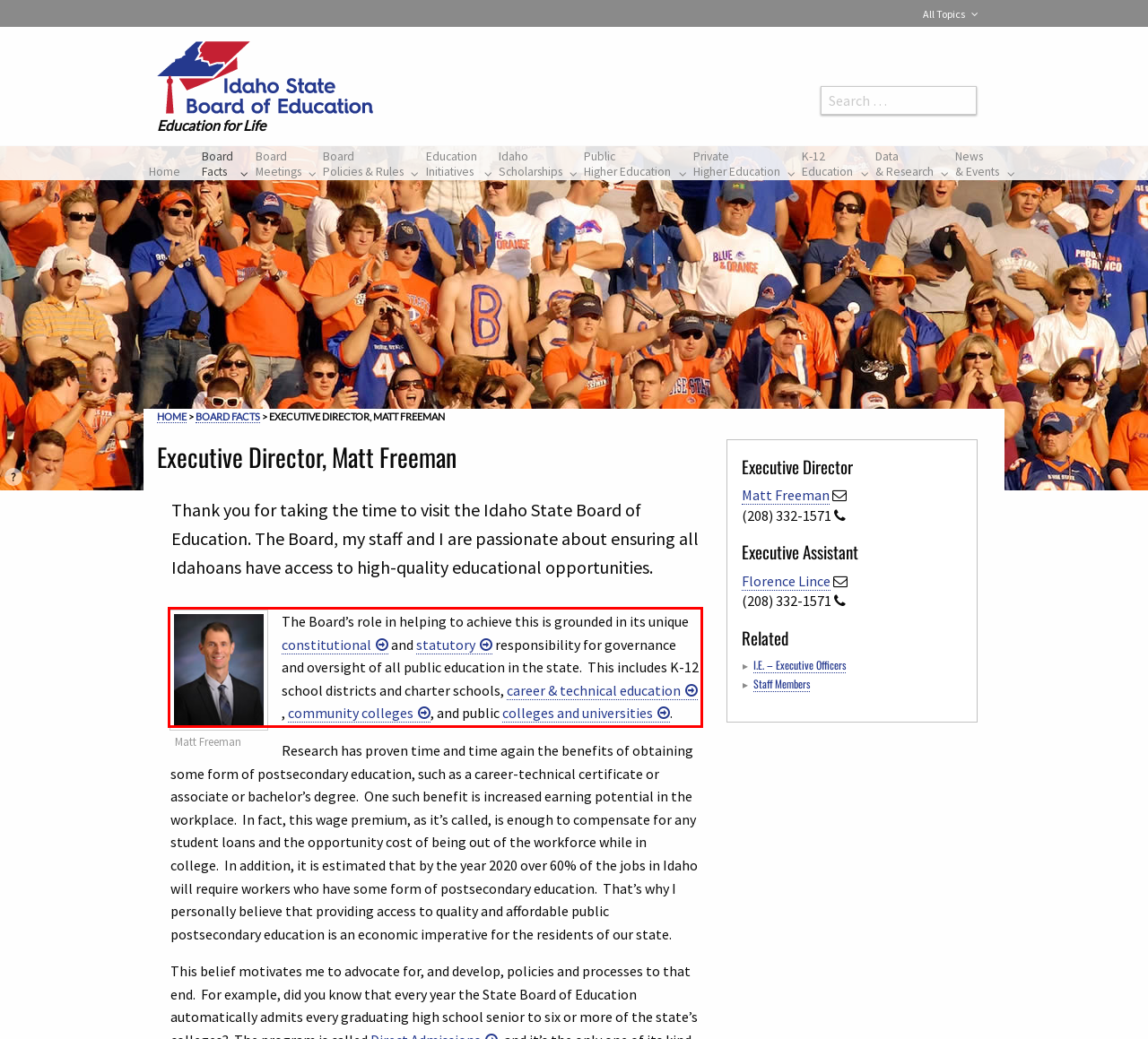You are given a screenshot of a webpage with a UI element highlighted by a red bounding box. Please perform OCR on the text content within this red bounding box.

The Board’s role in helping to achieve this is grounded in its unique constitutional and statutory responsibility for governance and oversight of all public education in the state. This includes K-12 school districts and charter schools, career & technical education, community colleges, and public colleges and universities.